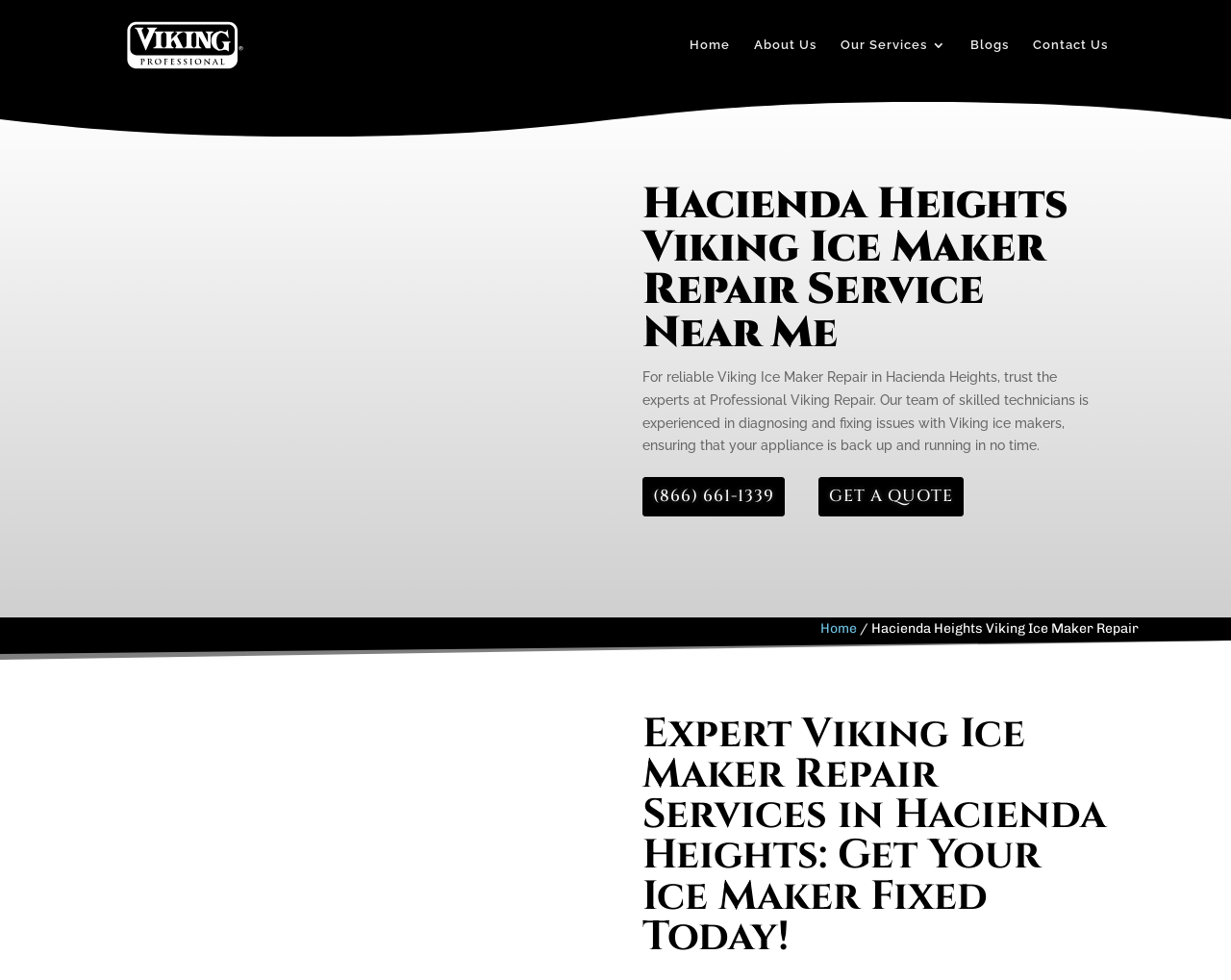Look at the image and answer the question in detail:
What is the purpose of the 'GET A QUOTE' button?

The 'GET A QUOTE' button is likely a call-to-action for customers to request a quote for Viking ice maker repair services. This button is placed next to the phone number, suggesting that customers can either call or request a quote online.